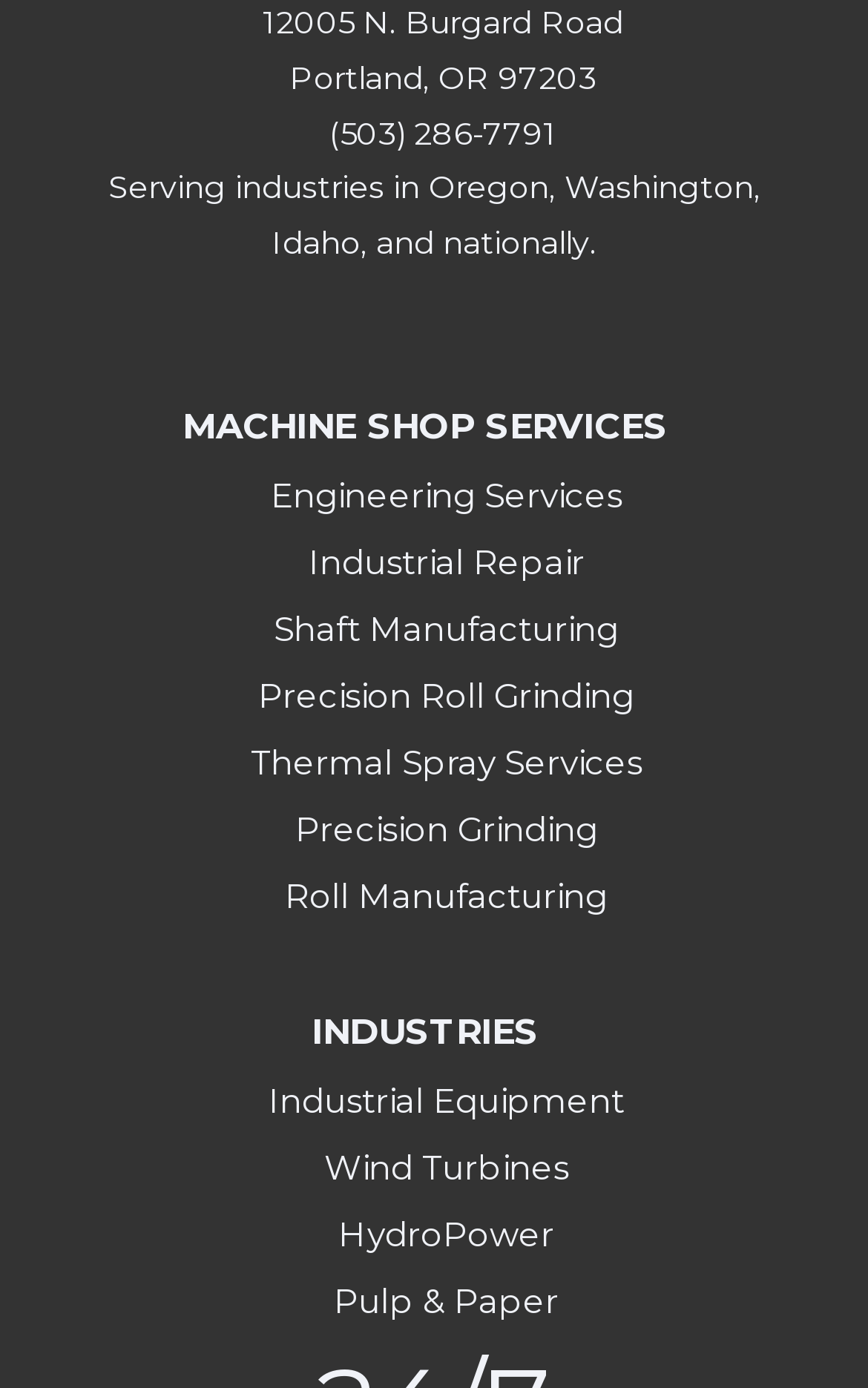Please determine the bounding box coordinates of the section I need to click to accomplish this instruction: "Click the Search button".

None